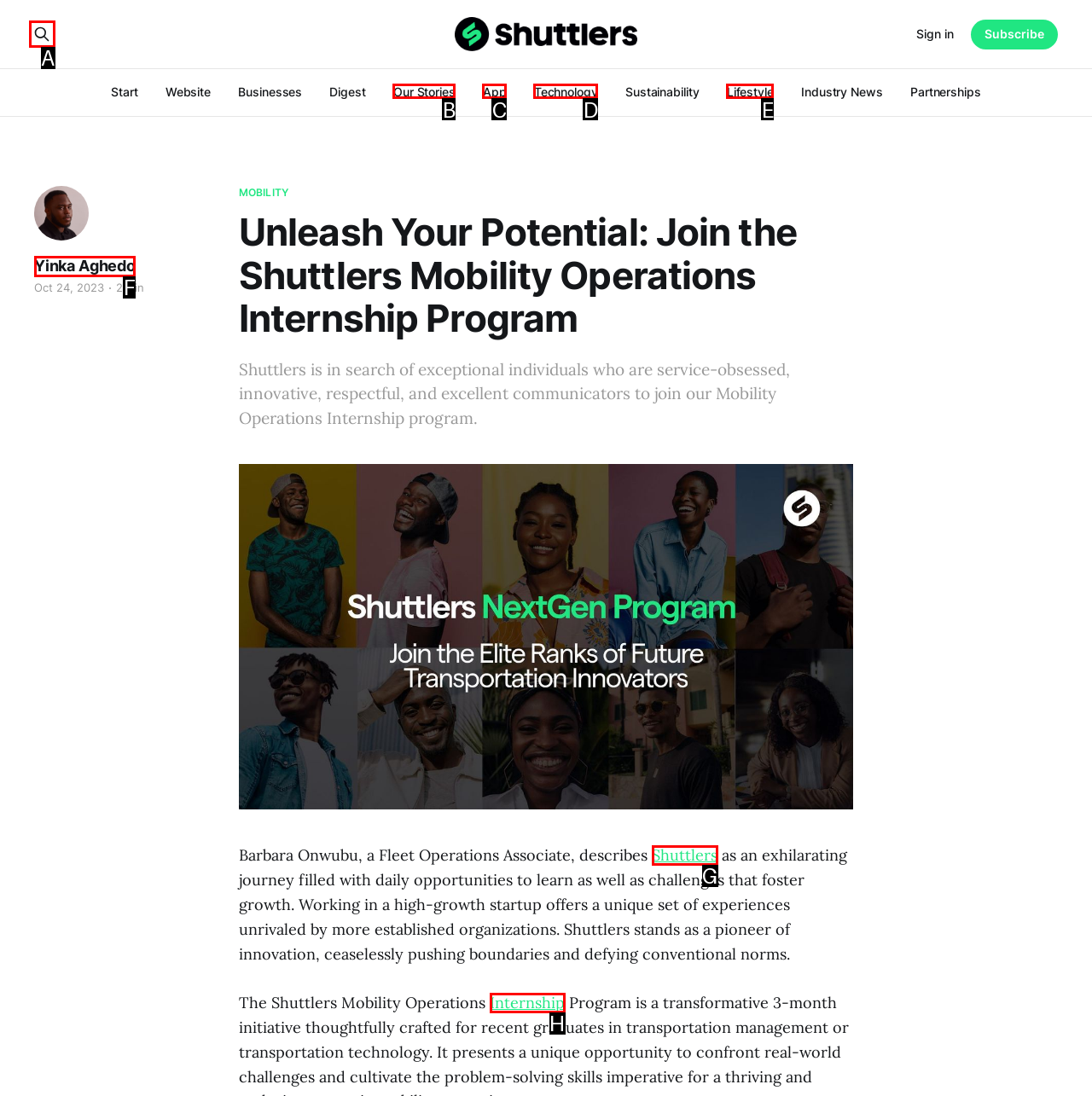Which choice should you pick to execute the task: Search this site
Respond with the letter associated with the correct option only.

A